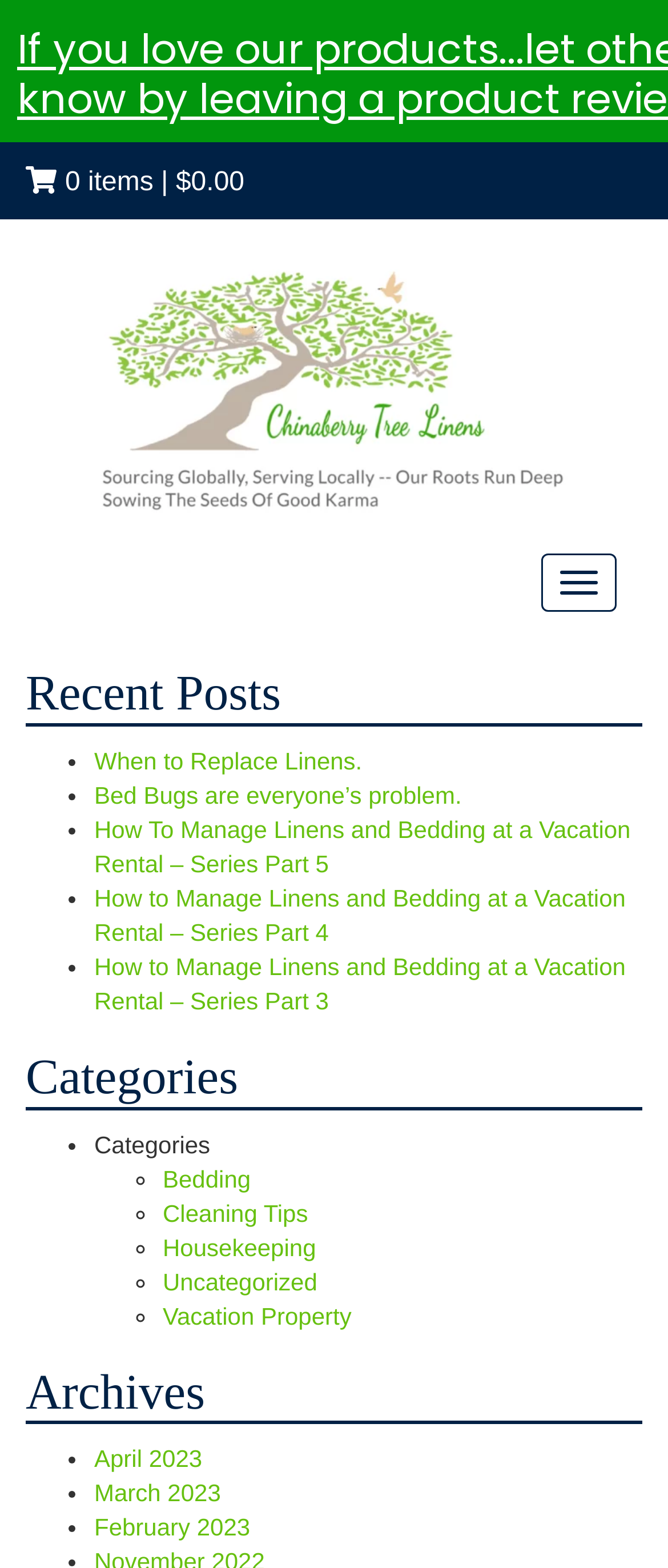What is the purpose of the button at the top right corner?
Please give a well-detailed answer to the question.

I found the button with the text 'Toggle navigation' at the top right corner of the page, which suggests that it is used to toggle the navigation menu.